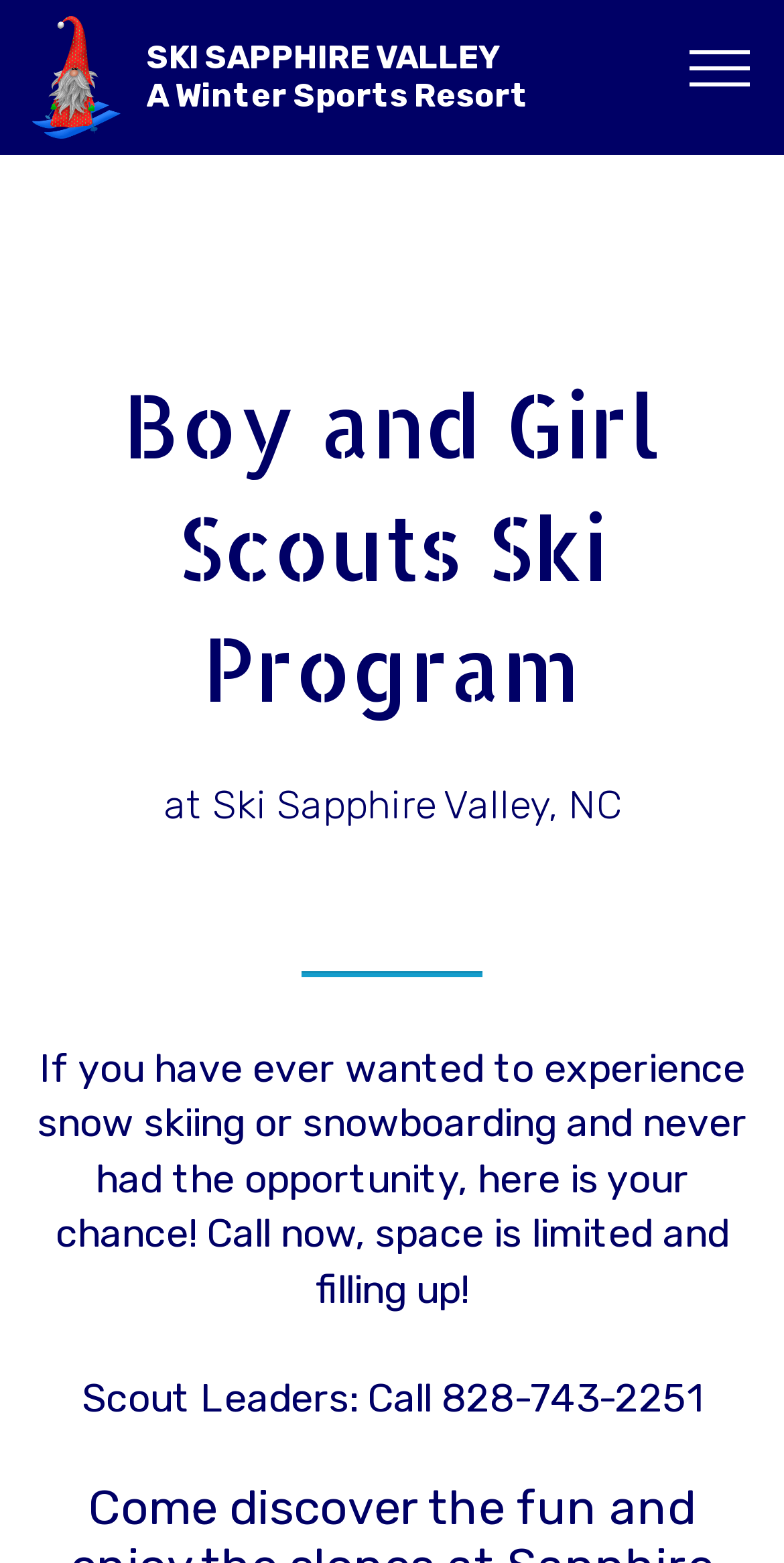What is the opportunity being referred to?
Give a comprehensive and detailed explanation for the question.

I found the answer by reading the StaticText element that says 'If you have ever wanted to experience snow skiing or snowboarding and never had the opportunity, here is your chance!'.